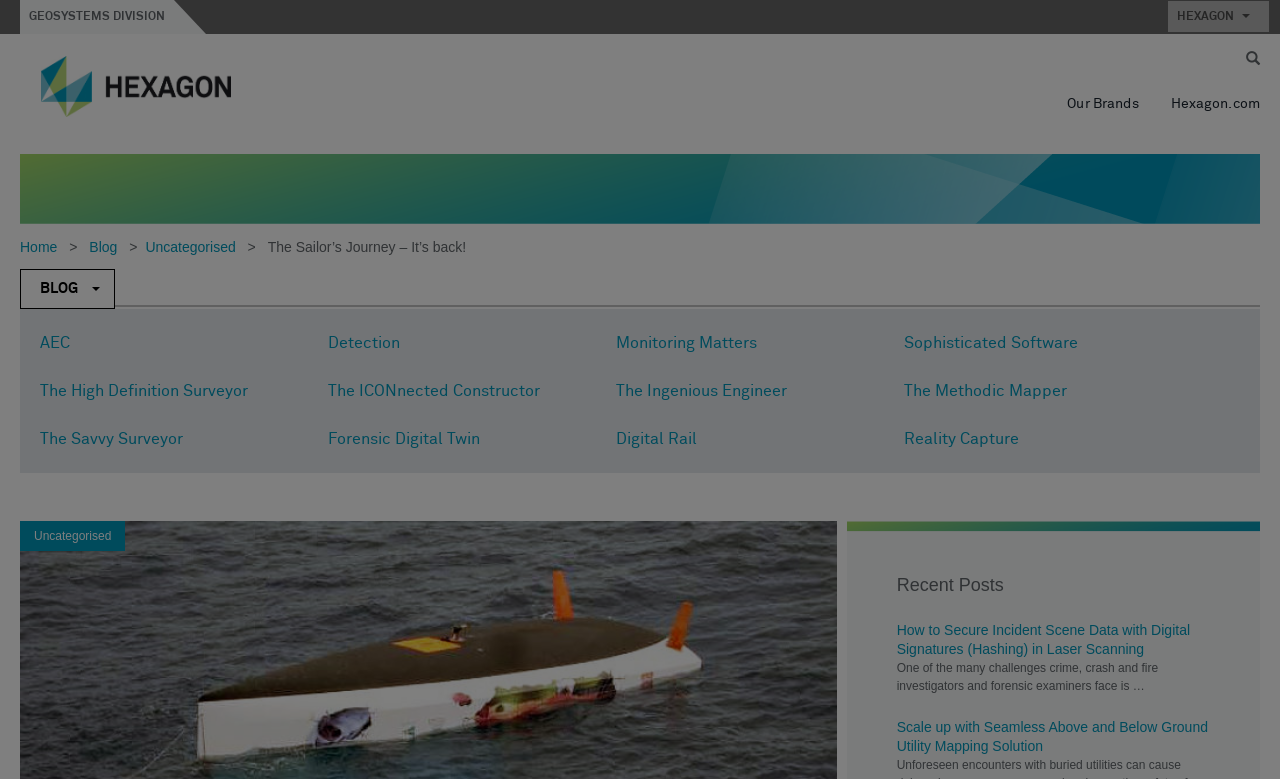Respond to the following question with a brief word or phrase:
What is the title of the first recent post?

How to Secure Incident Scene Data with Digital Signatures (Hashing) in Laser Scanning